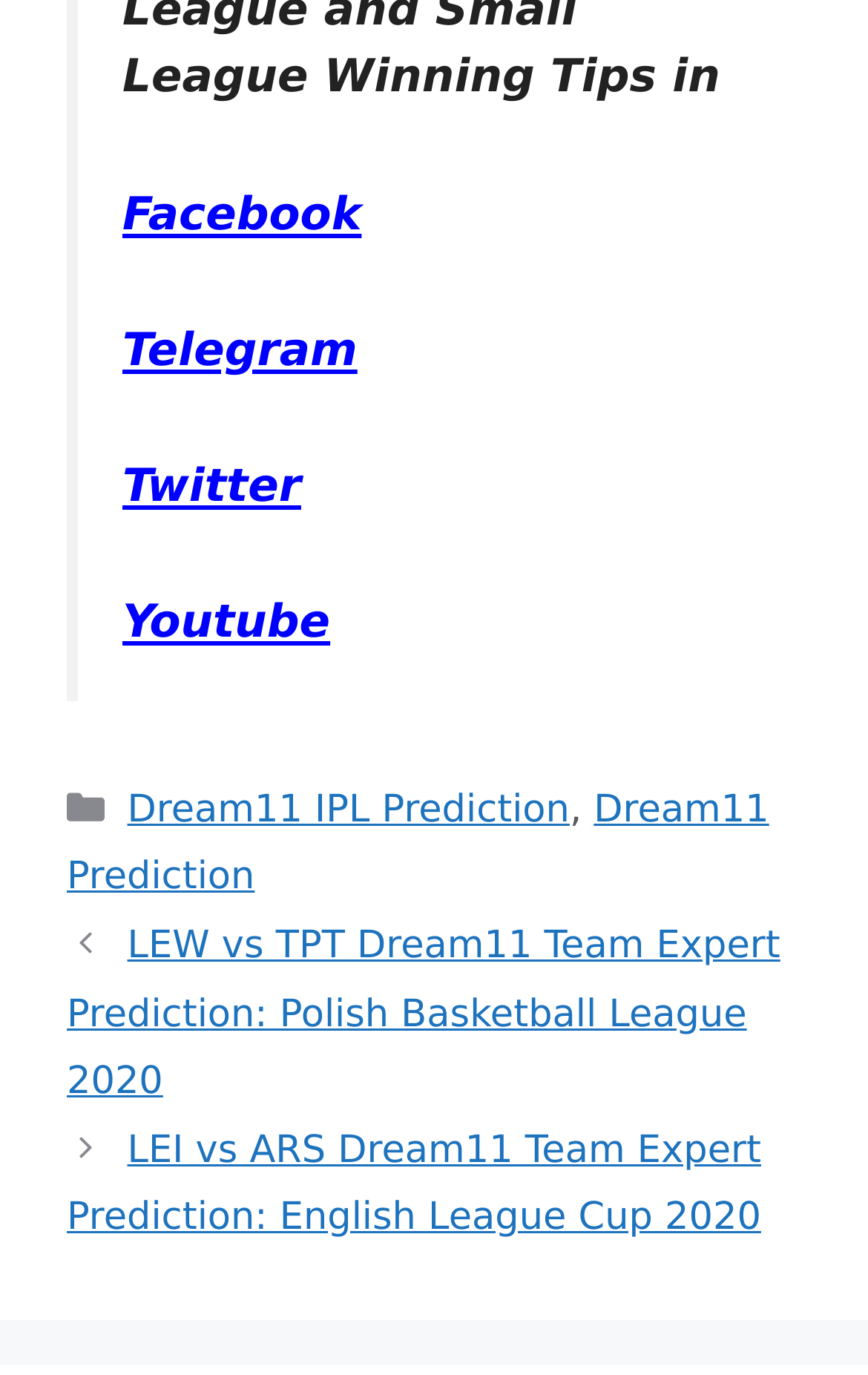Please specify the bounding box coordinates in the format (top-left x, top-left y, bottom-right x, bottom-right y), with values ranging from 0 to 1. Identify the bounding box for the UI component described as follows: Dream11 Prediction

[0.077, 0.573, 0.886, 0.655]